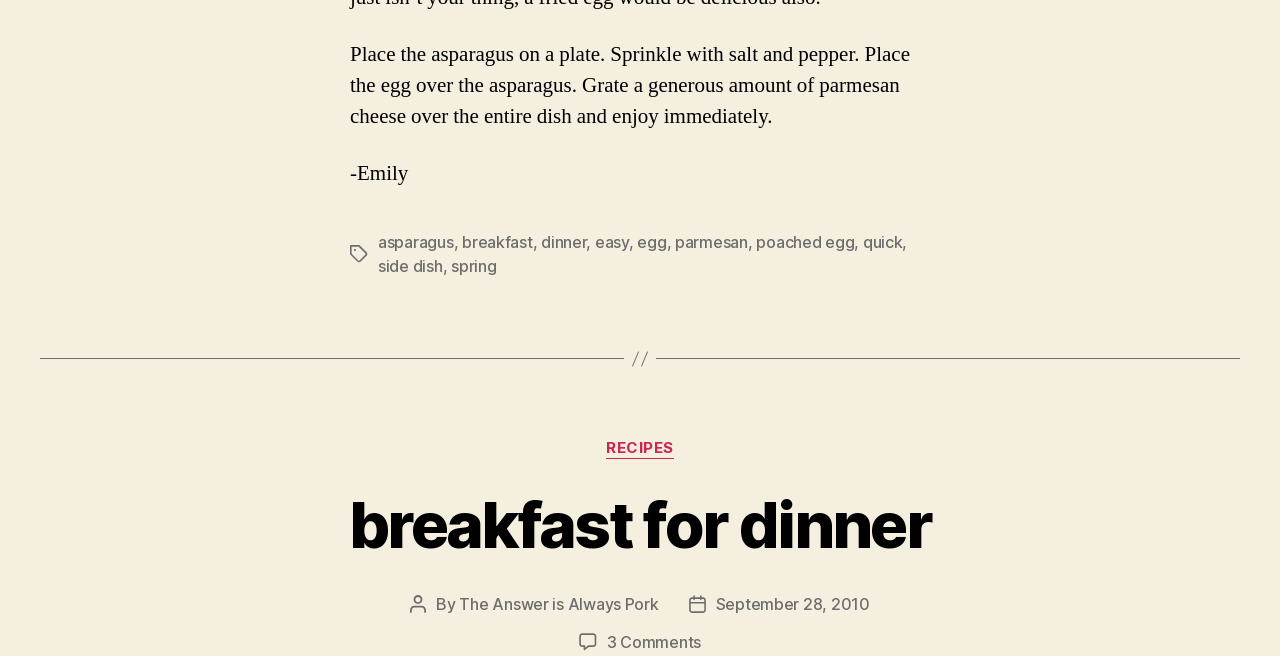Answer the question below using just one word or a short phrase: 
What is the author of the post?

The Answer is Always Pork